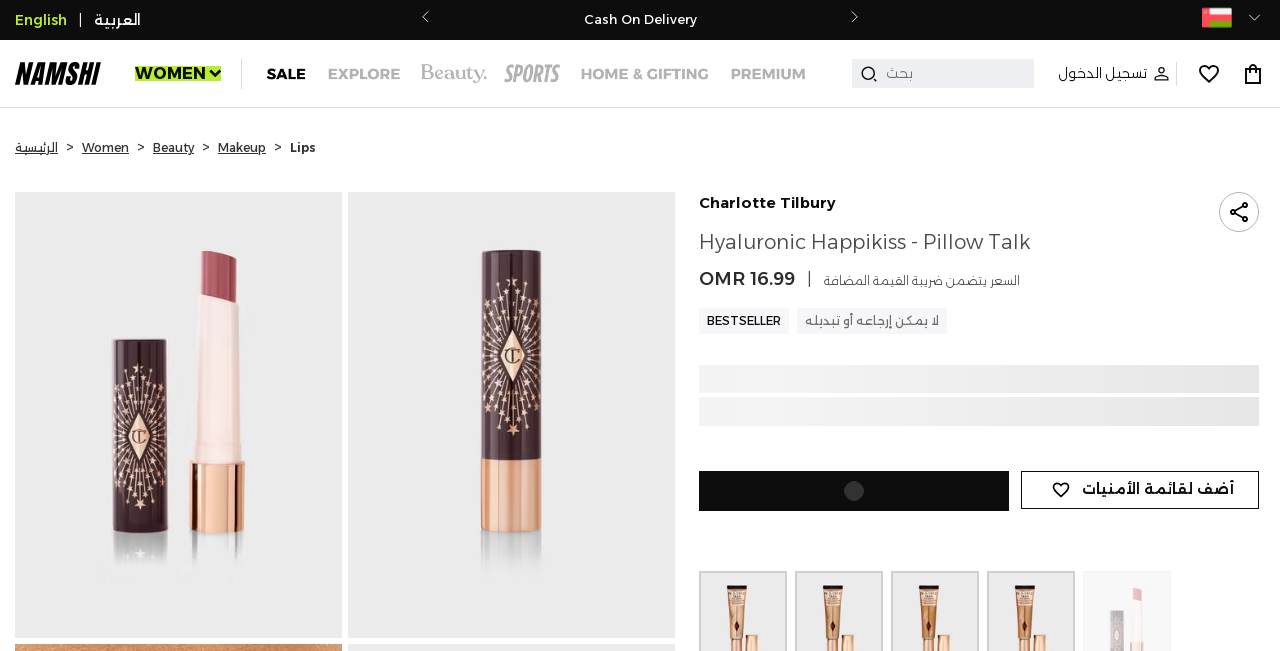Find the bounding box coordinates of the clickable region needed to perform the following instruction: "View product details". The coordinates should be provided as four float numbers between 0 and 1, i.e., [left, top, right, bottom].

[0.546, 0.295, 0.805, 0.329]